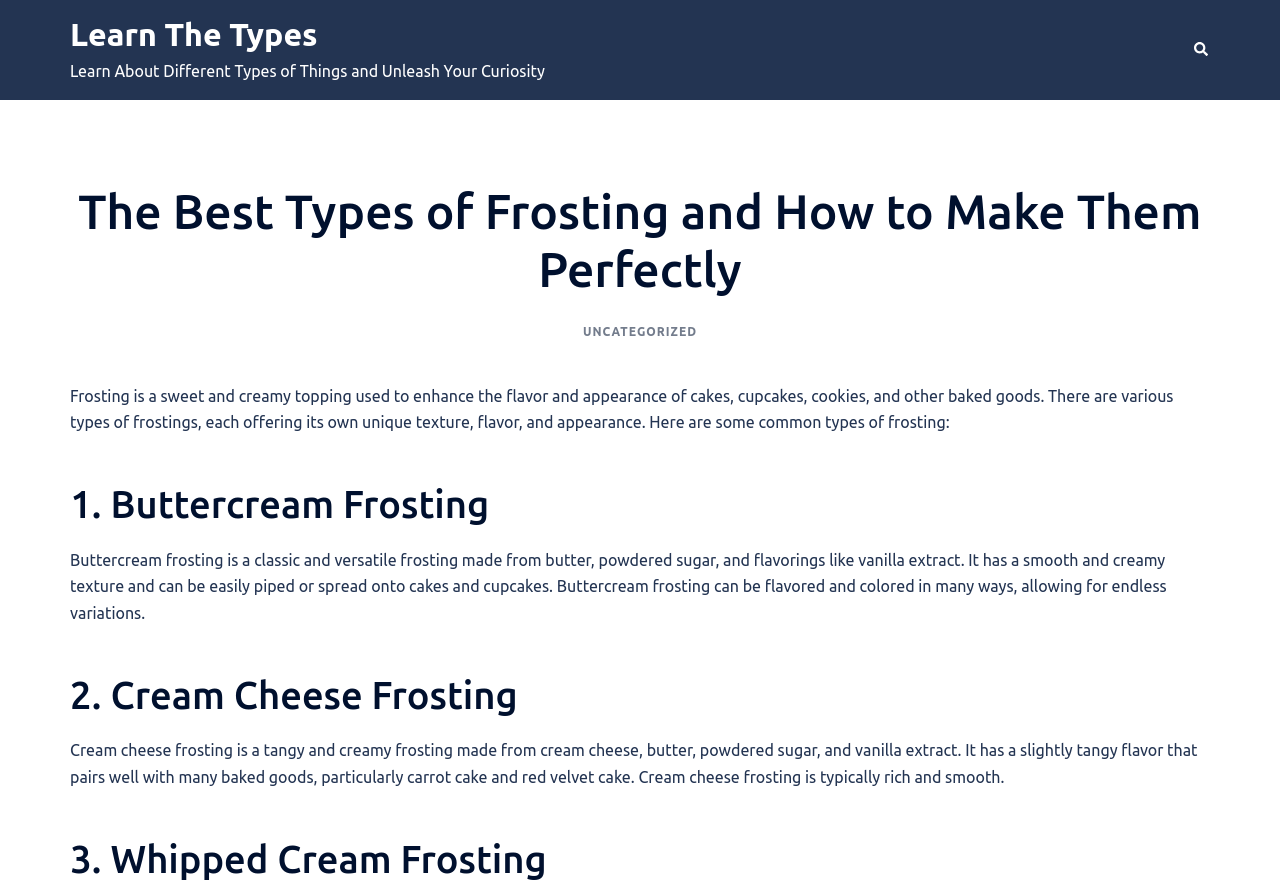What is the texture of buttercream frosting?
Using the image, elaborate on the answer with as much detail as possible.

According to the webpage, buttercream frosting has a smooth and creamy texture, and it can be easily piped or spread onto cakes and cupcakes.